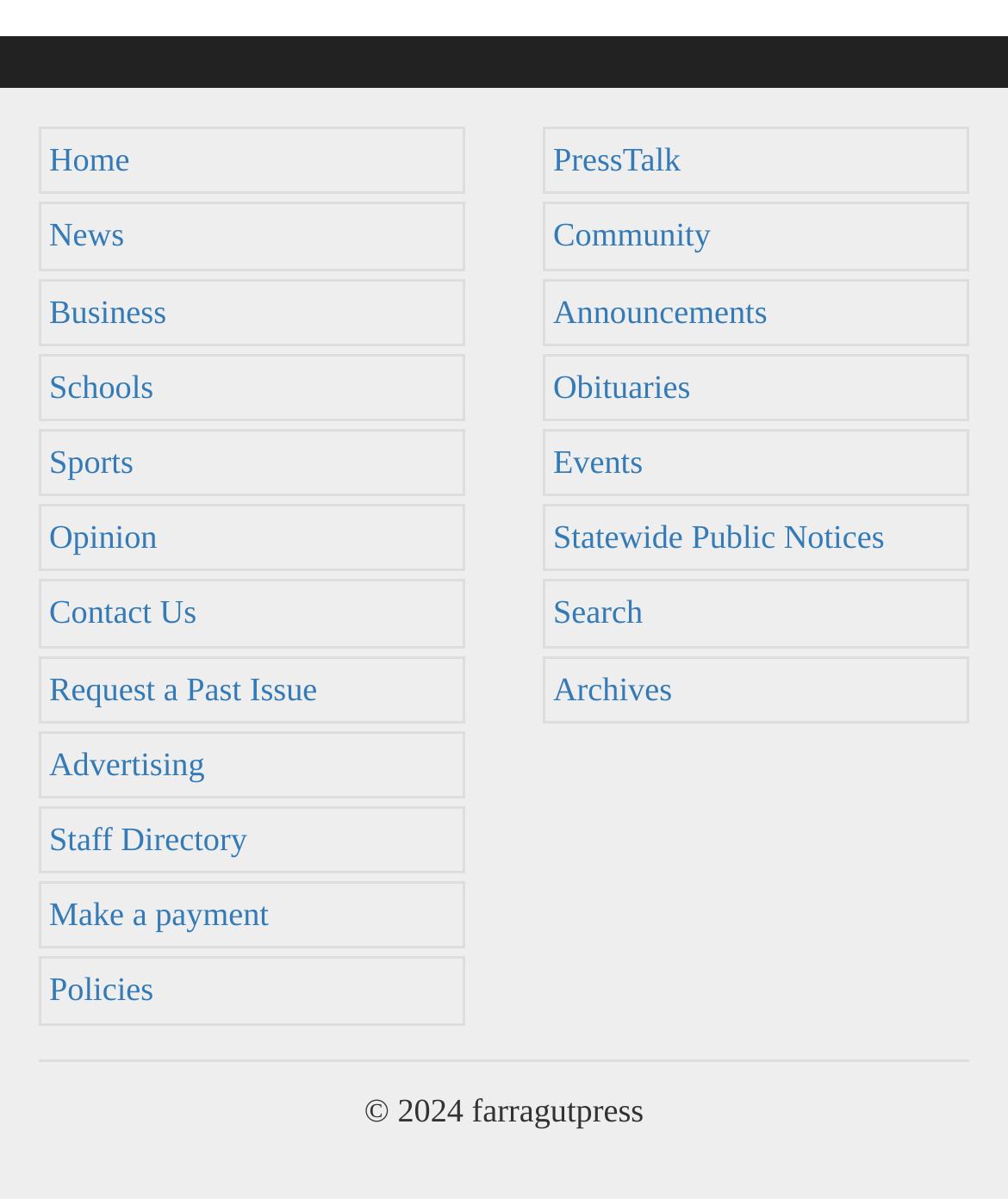Please locate the UI element described by "Make a payment" and provide its bounding box coordinates.

[0.049, 0.748, 0.267, 0.779]